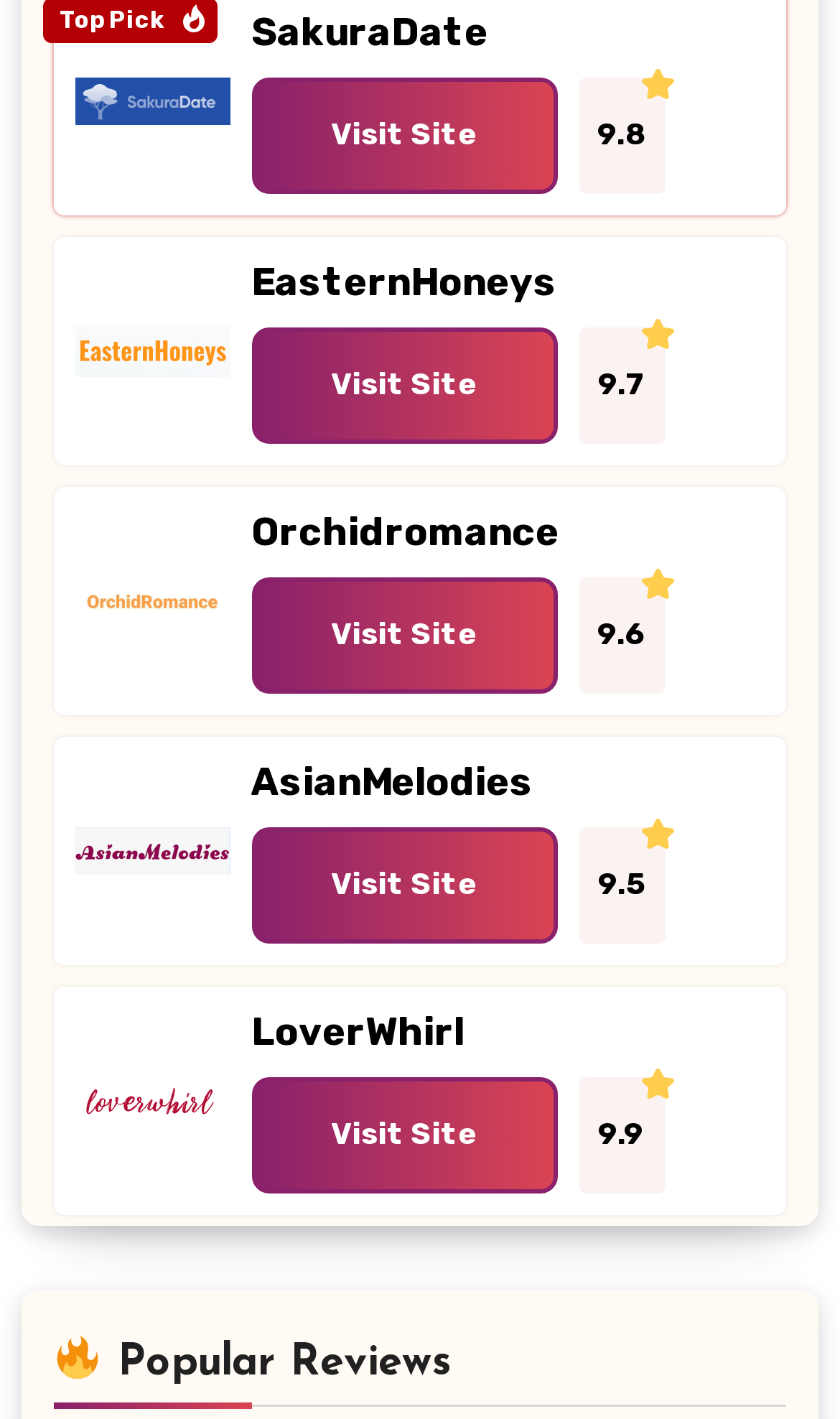Find the bounding box of the UI element described as: "EasternHoneys Visit Site 9.7". The bounding box coordinates should be given as four float values between 0 and 1, i.e., [left, top, right, bottom].

[0.089, 0.182, 0.911, 0.313]